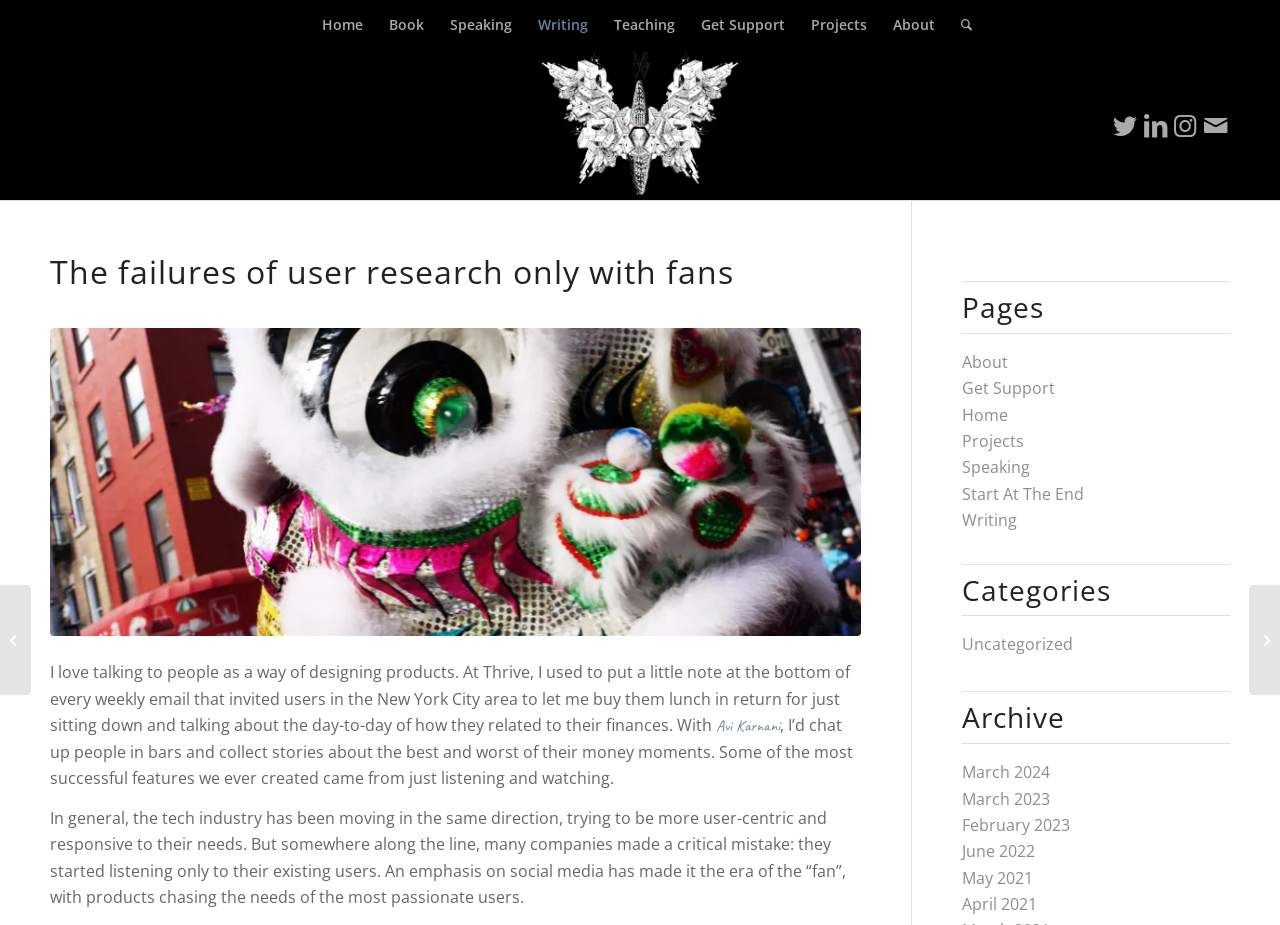What is the author's method for collecting stories about people's financial experiences?
Provide a thorough and detailed answer to the question.

The author mentions chatting up people in bars as a way to collect stories about the best and worst of their money moments, indicating that the author uses informal conversations in social settings to gather user research.